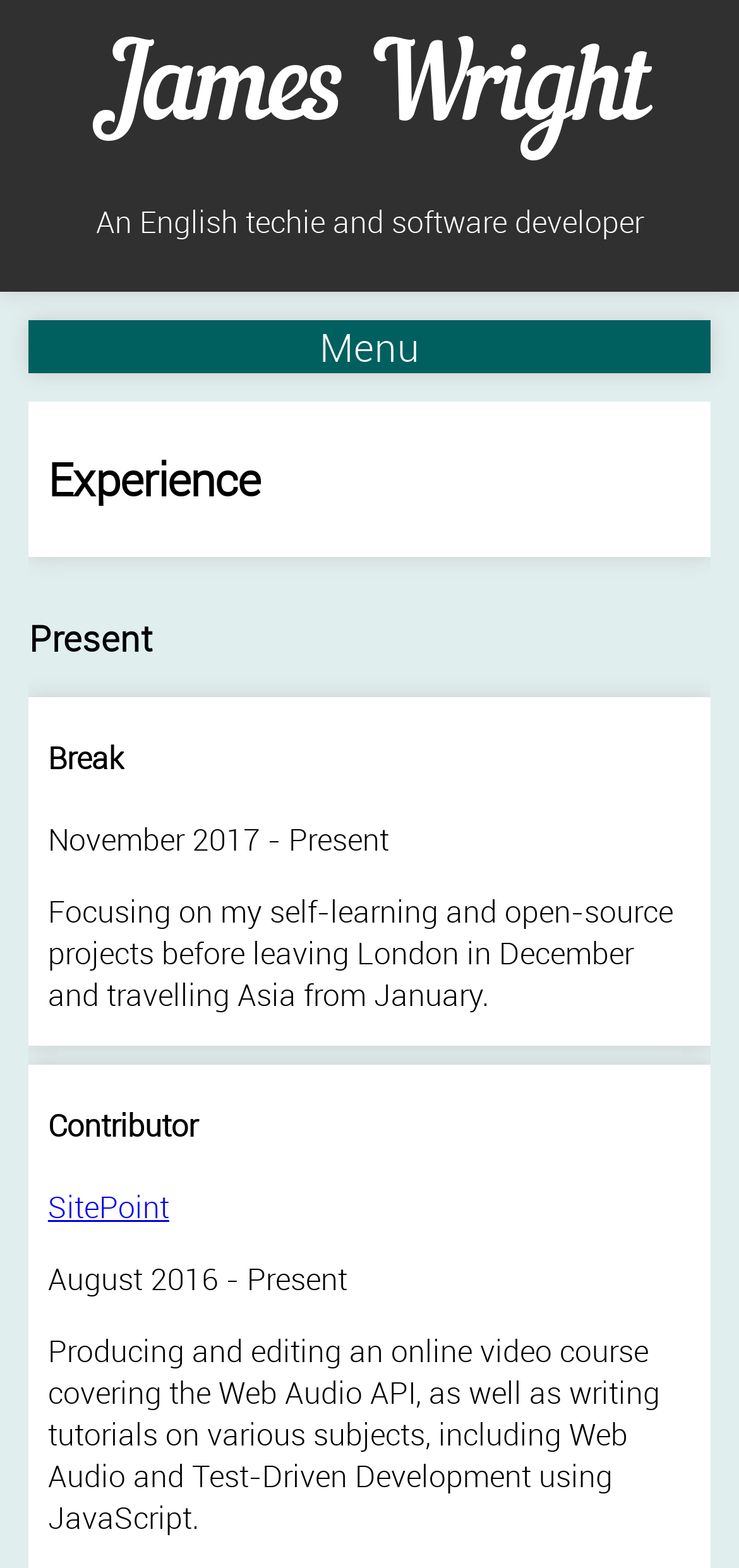Provide a short answer using a single word or phrase for the following question: 
What is the current period of James Wright's self-learning and open-source projects?

November 2017 - Present